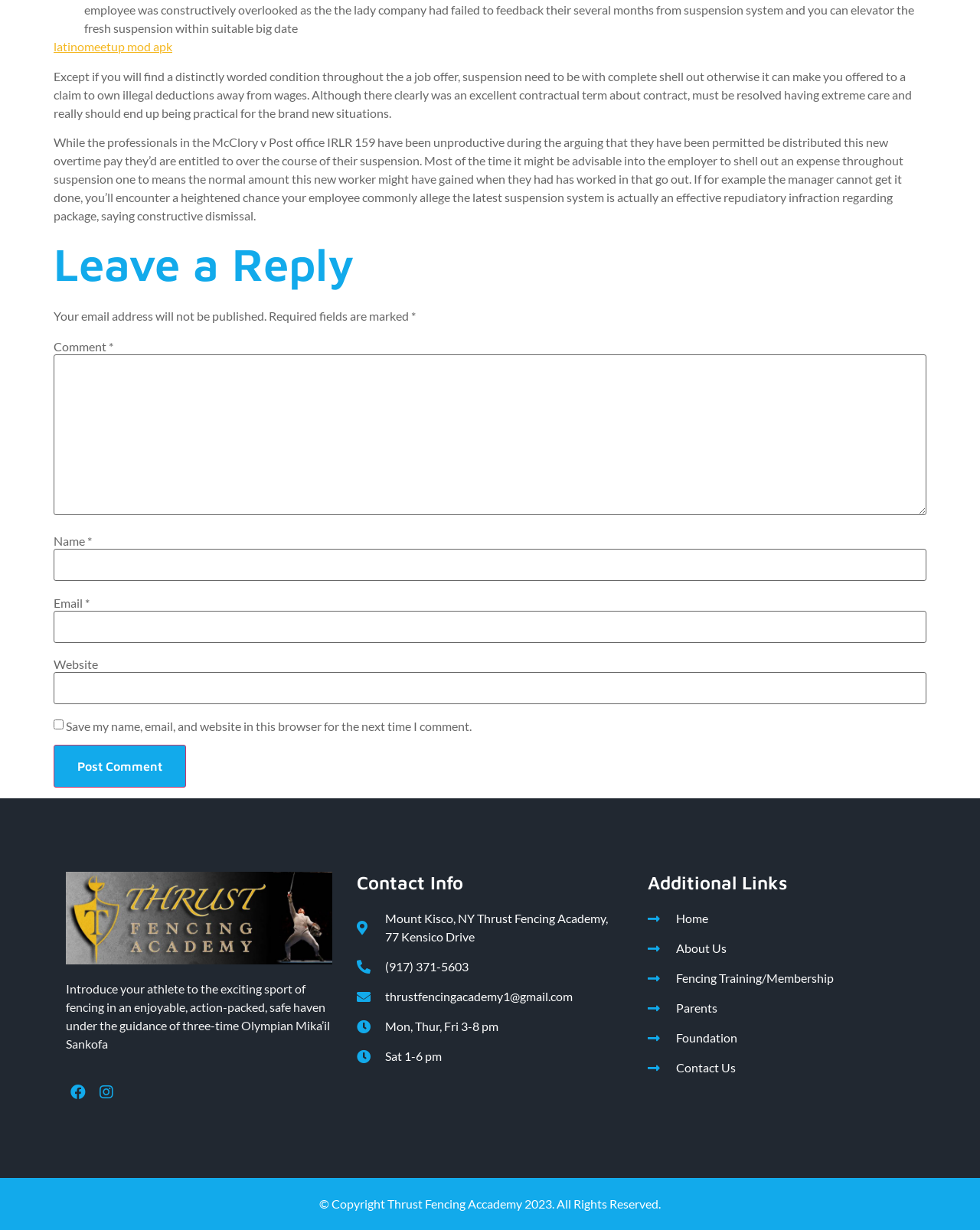What is the email address of the fencing academy?
Refer to the image and respond with a one-word or short-phrase answer.

thrustfencingacademy1@gmail.com